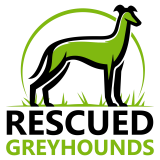What is the mission of Rescued Greyhounds?
Provide a detailed answer to the question, using the image to inform your response.

The organization's mission is to support and promote the adoption of retired racing greyhounds, as emphasized by the text 'RESCUED GREYHOUNDS' below the greyhound silhouette.